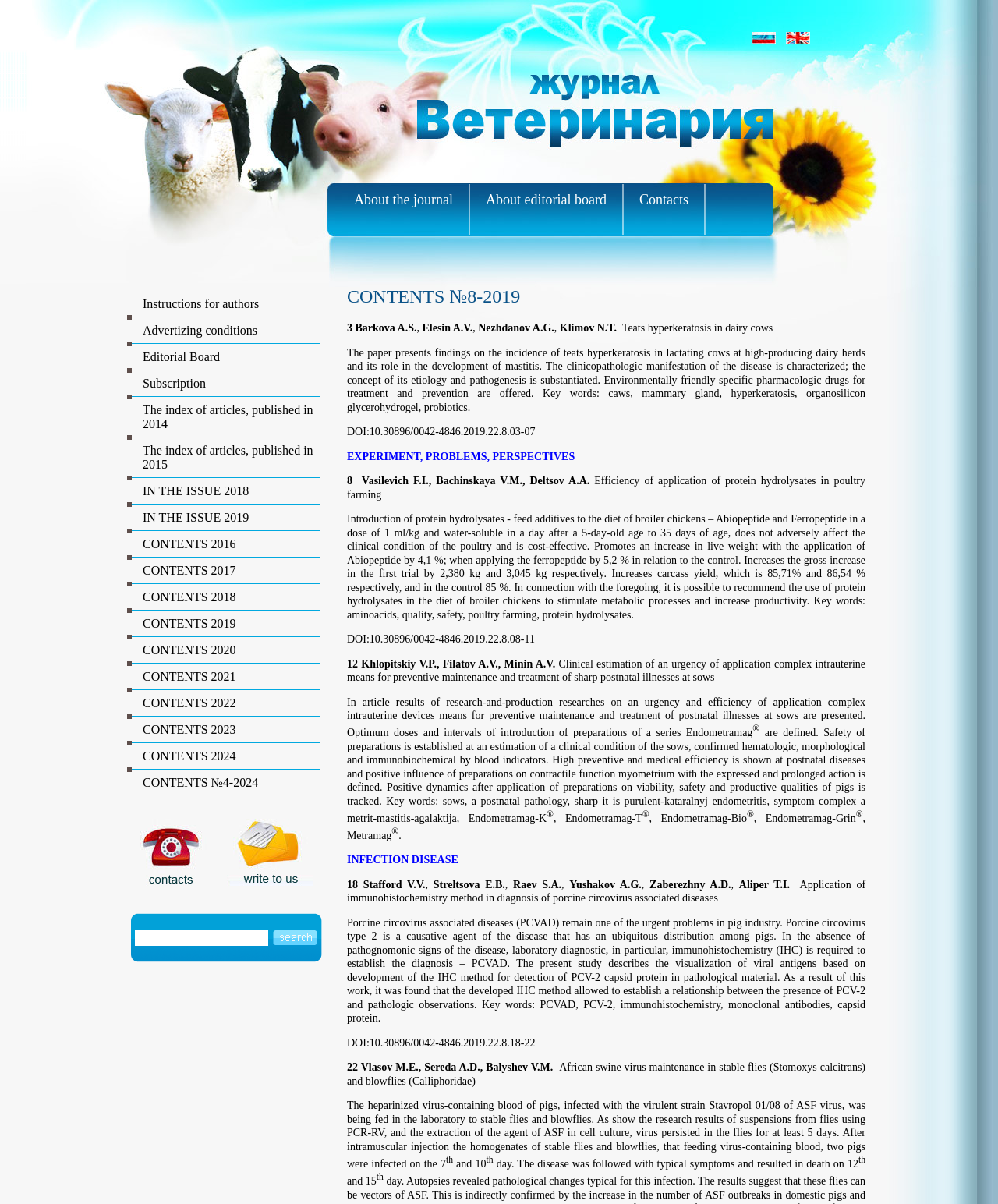Find the bounding box of the web element that fits this description: "IN THE ISSUE 2018".

[0.143, 0.402, 0.249, 0.413]